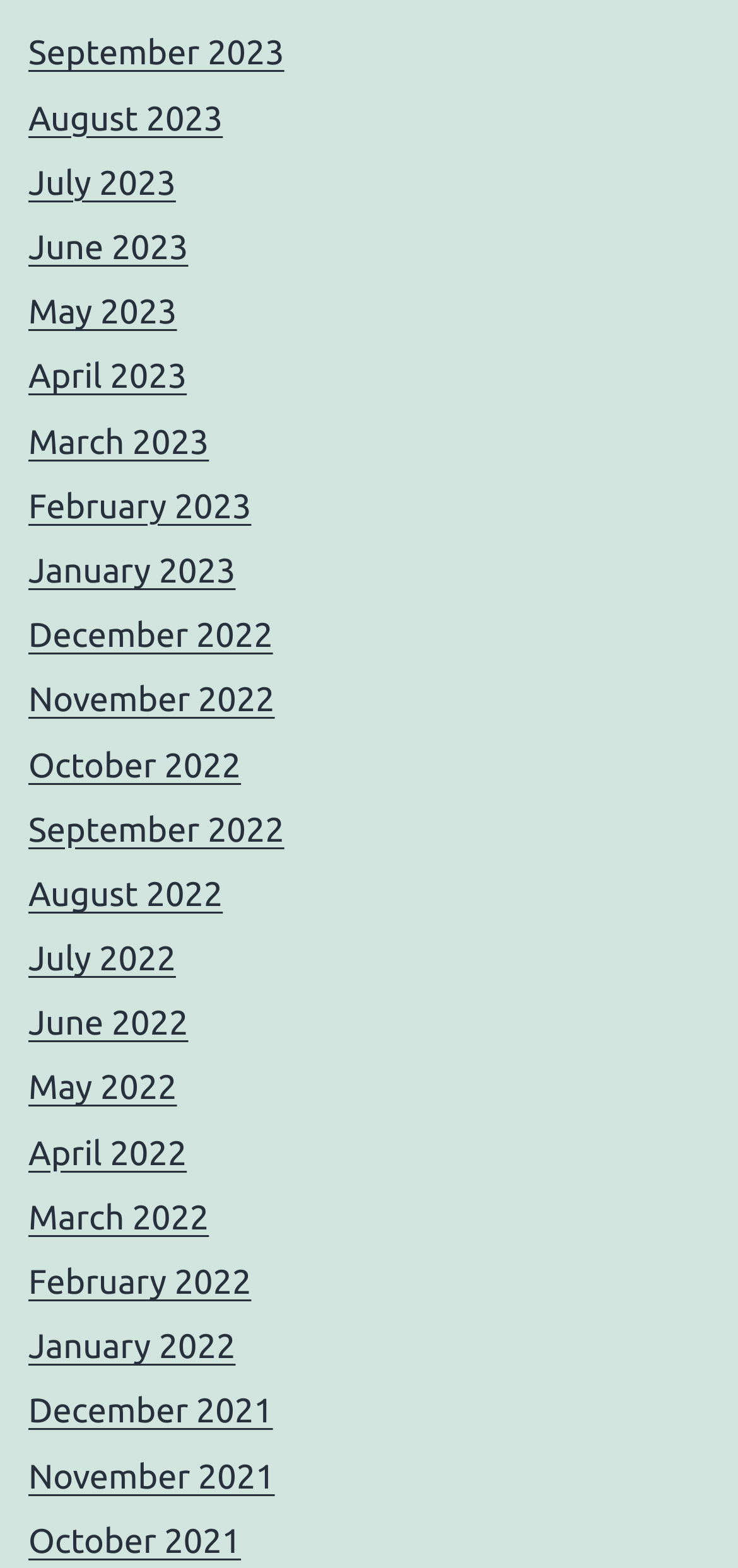Please answer the following question using a single word or phrase: 
How many months are listed in total?

24